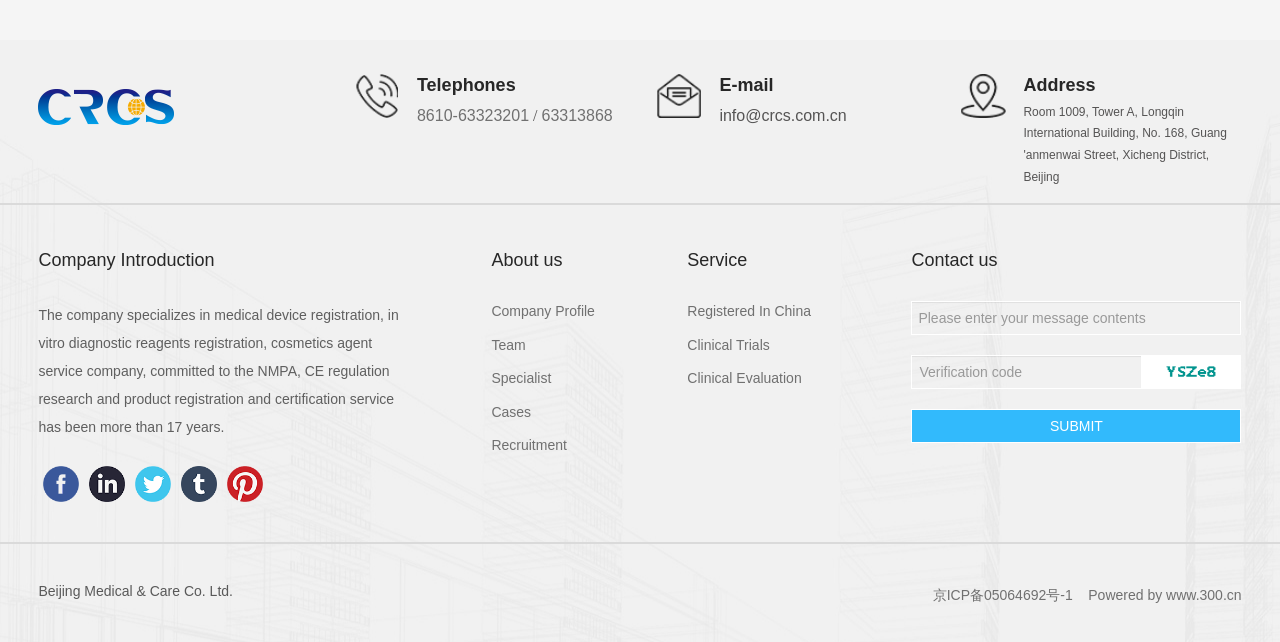Locate the bounding box coordinates of the area you need to click to fulfill this instruction: 'Check out eCommerceNews'. The coordinates must be in the form of four float numbers ranging from 0 to 1: [left, top, right, bottom].

None